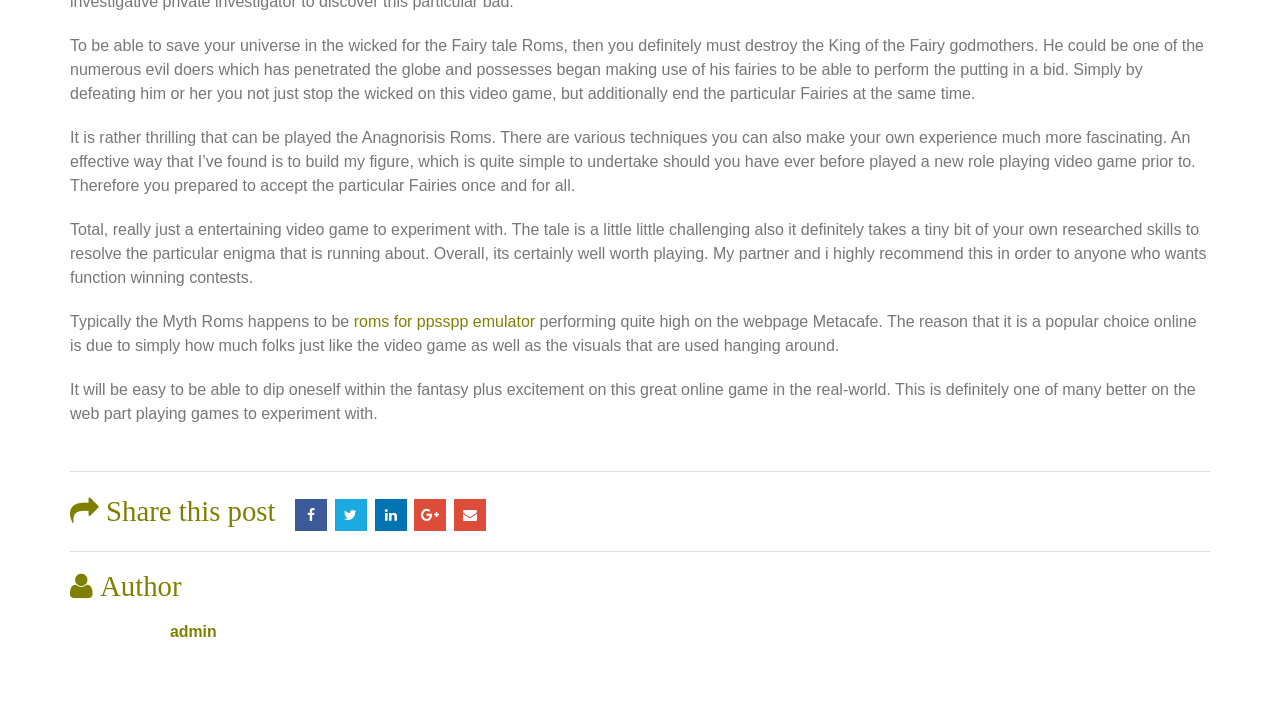Provide the bounding box coordinates for the specified HTML element described in this description: "Google +". The coordinates should be four float numbers ranging from 0 to 1, in the format [left, top, right, bottom].

[0.324, 0.687, 0.349, 0.731]